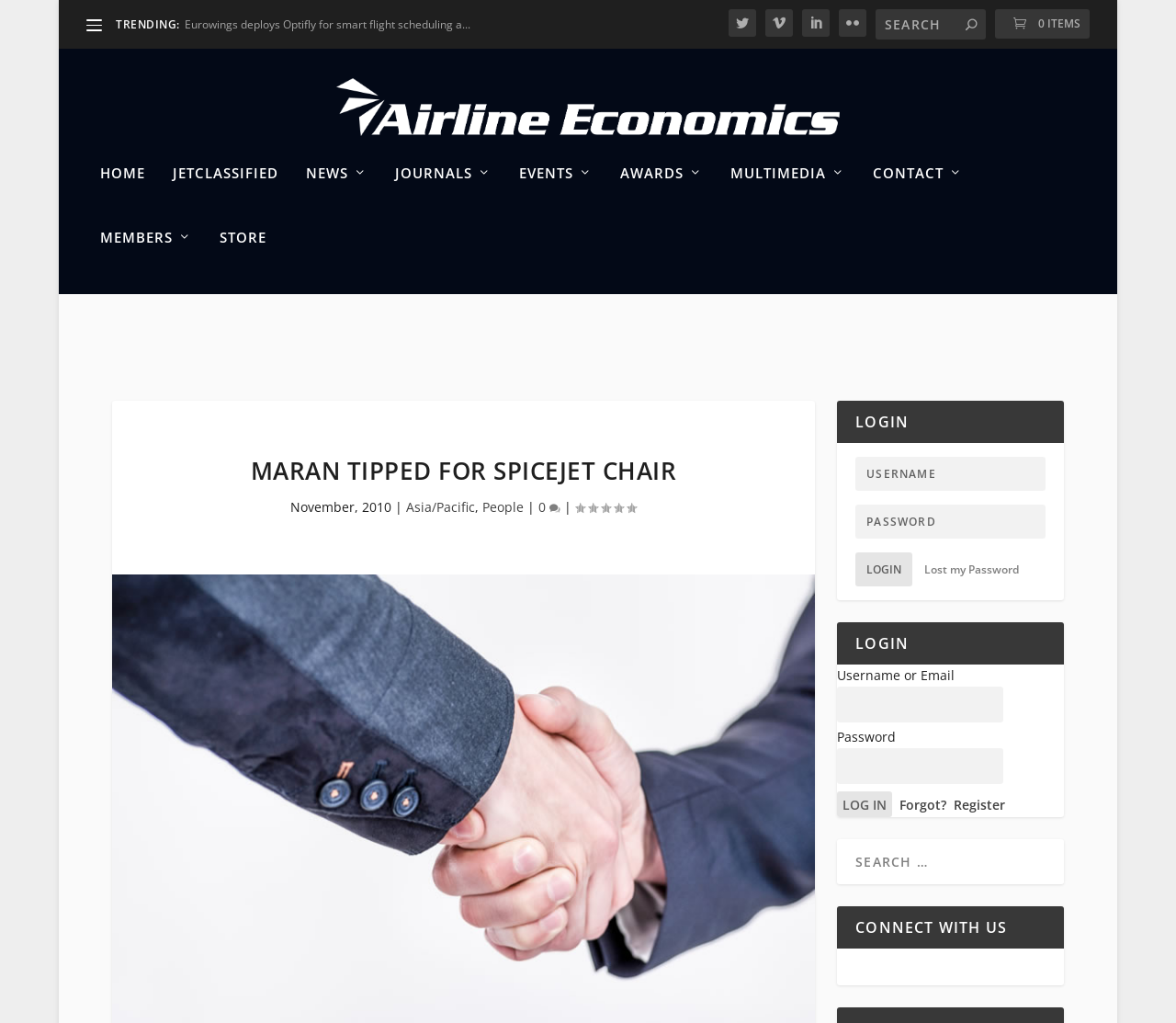Provide the bounding box coordinates, formatted as (top-left x, top-left y, bottom-right x, bottom-right y), with all values being floating point numbers between 0 and 1. Identify the bounding box of the UI element that matches the description: request

None